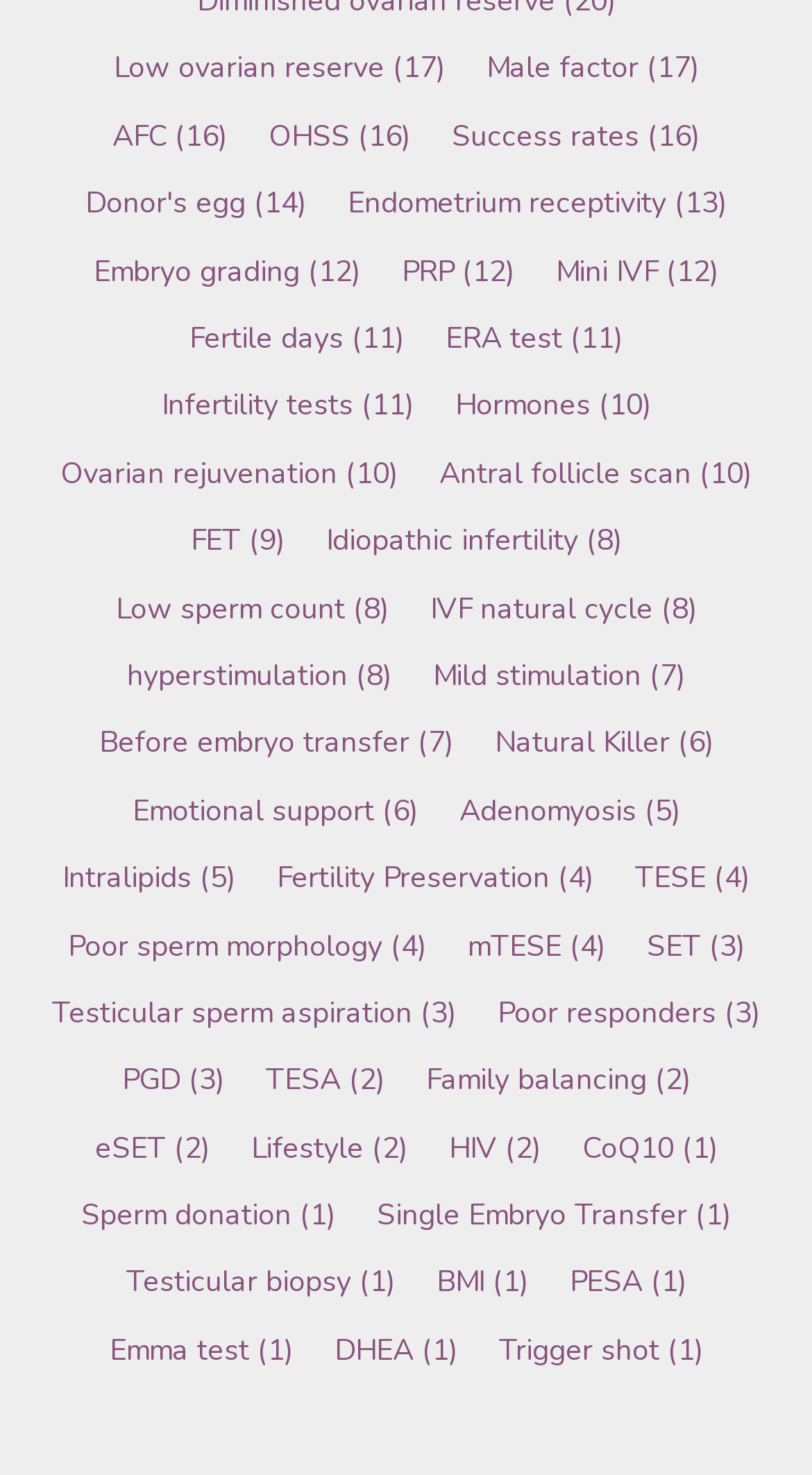What is the topic of the link at the bottom left corner?
Look at the image and answer the question with a single word or phrase.

BMI